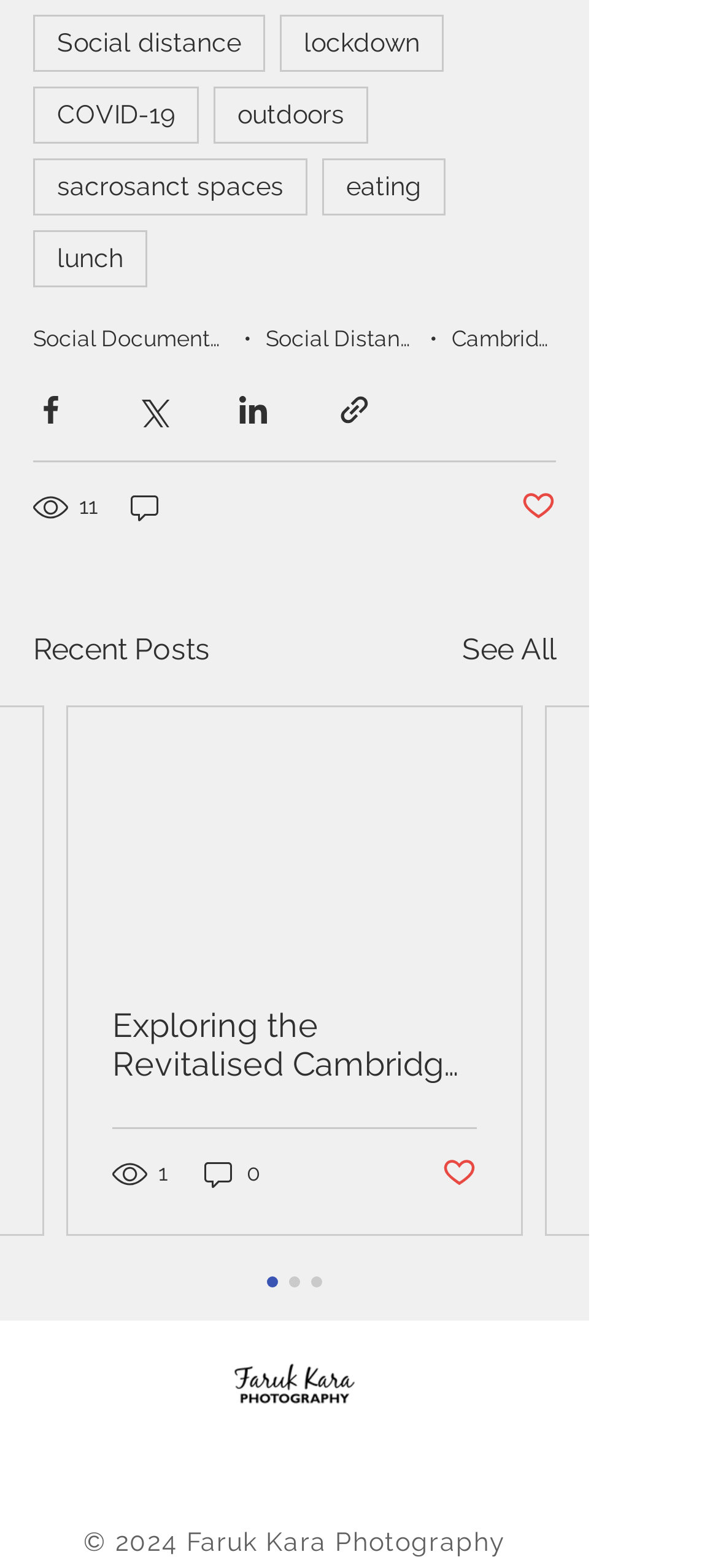Identify the bounding box coordinates of the HTML element based on this description: "19".

[0.823, 0.737, 0.923, 0.76]